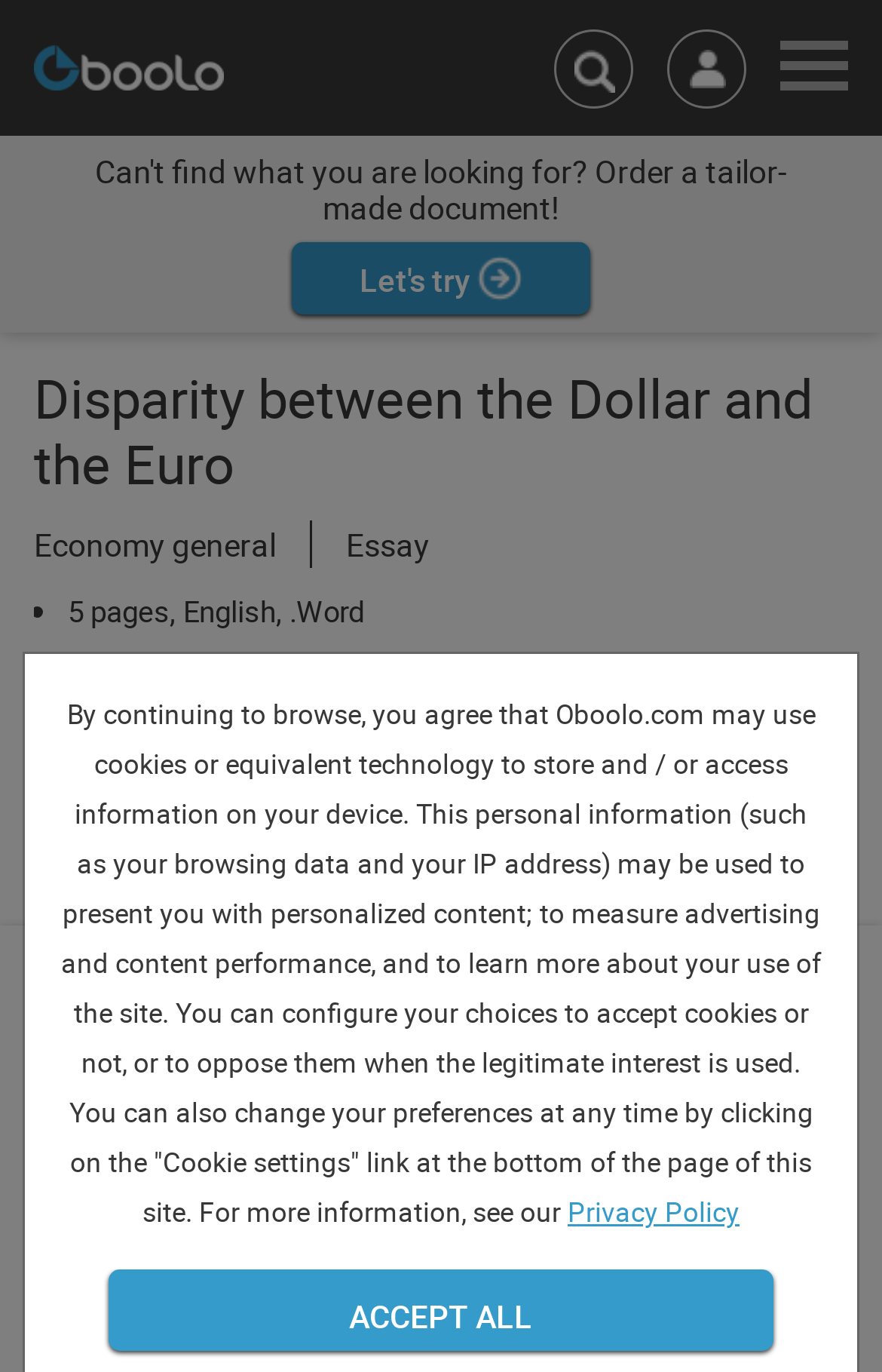Based on what you see in the screenshot, provide a thorough answer to this question: What is the topic of the document?

The topic of the document can be determined by looking at the link 'Economy general' which is located below the main heading 'Disparity between the Dollar and the Euro'.